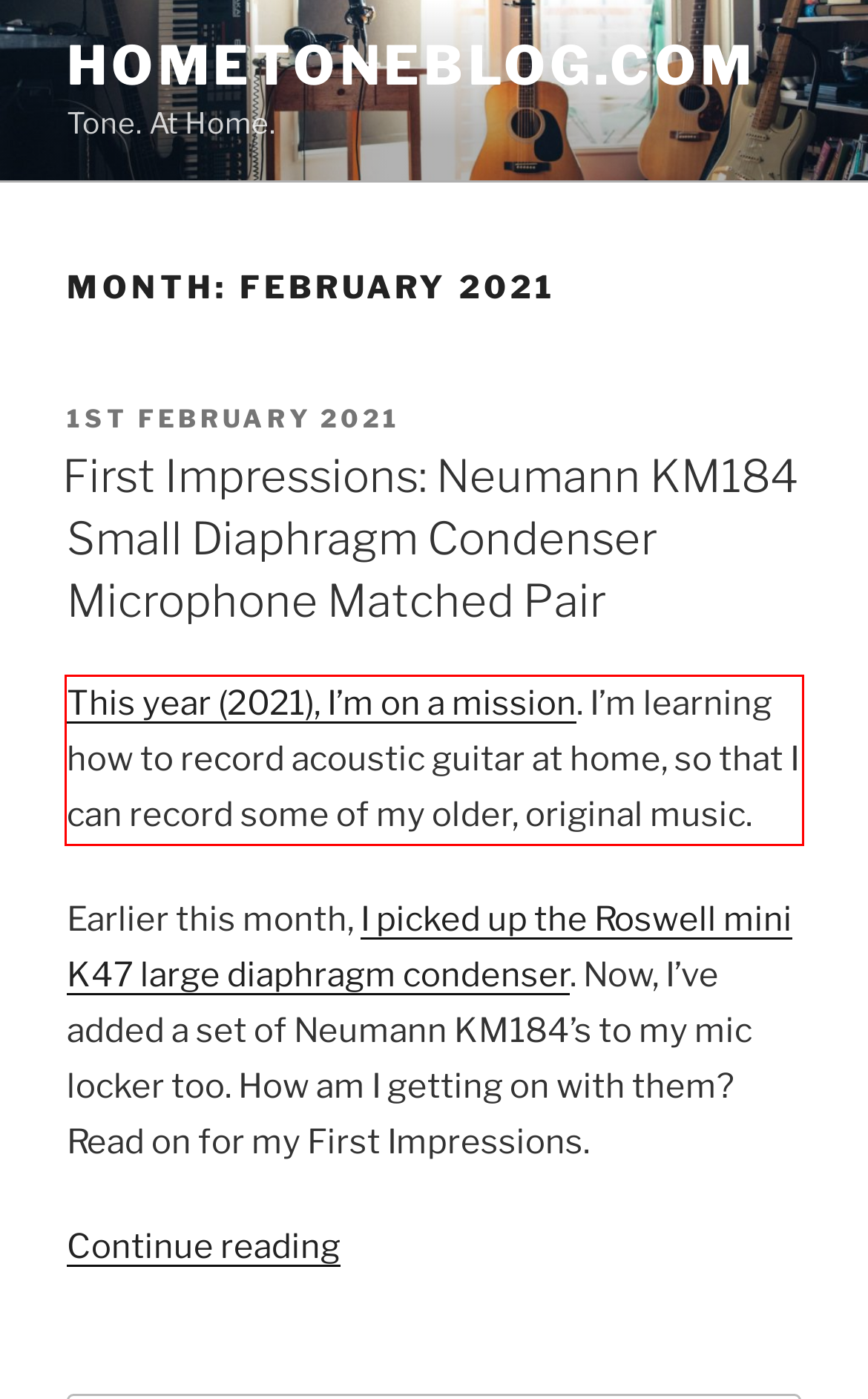Please look at the screenshot provided and find the red bounding box. Extract the text content contained within this bounding box.

This year (2021), I’m on a mission. I’m learning how to record acoustic guitar at home, so that I can record some of my older, original music.